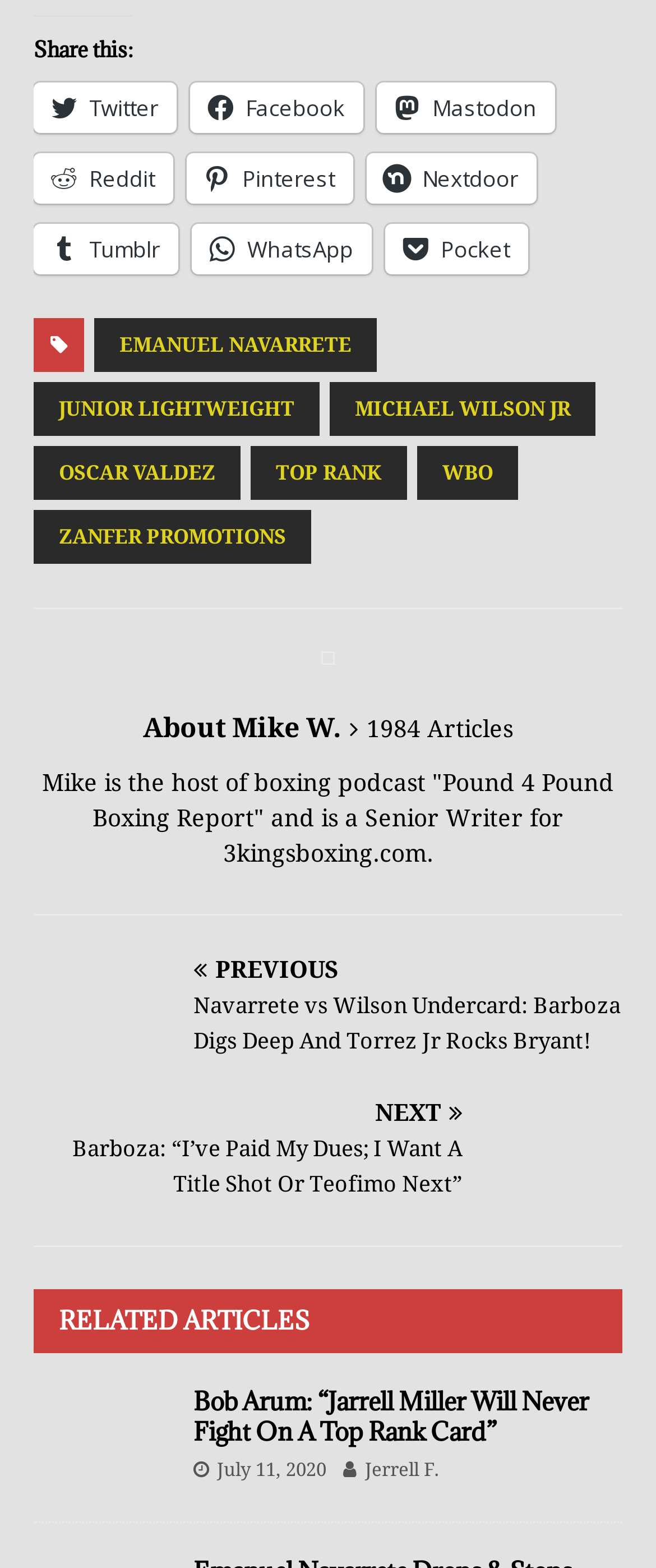Answer the question briefly using a single word or phrase: 
What is the name of the podcast hosted by Mike W?

Pound 4 Pound Boxing Report